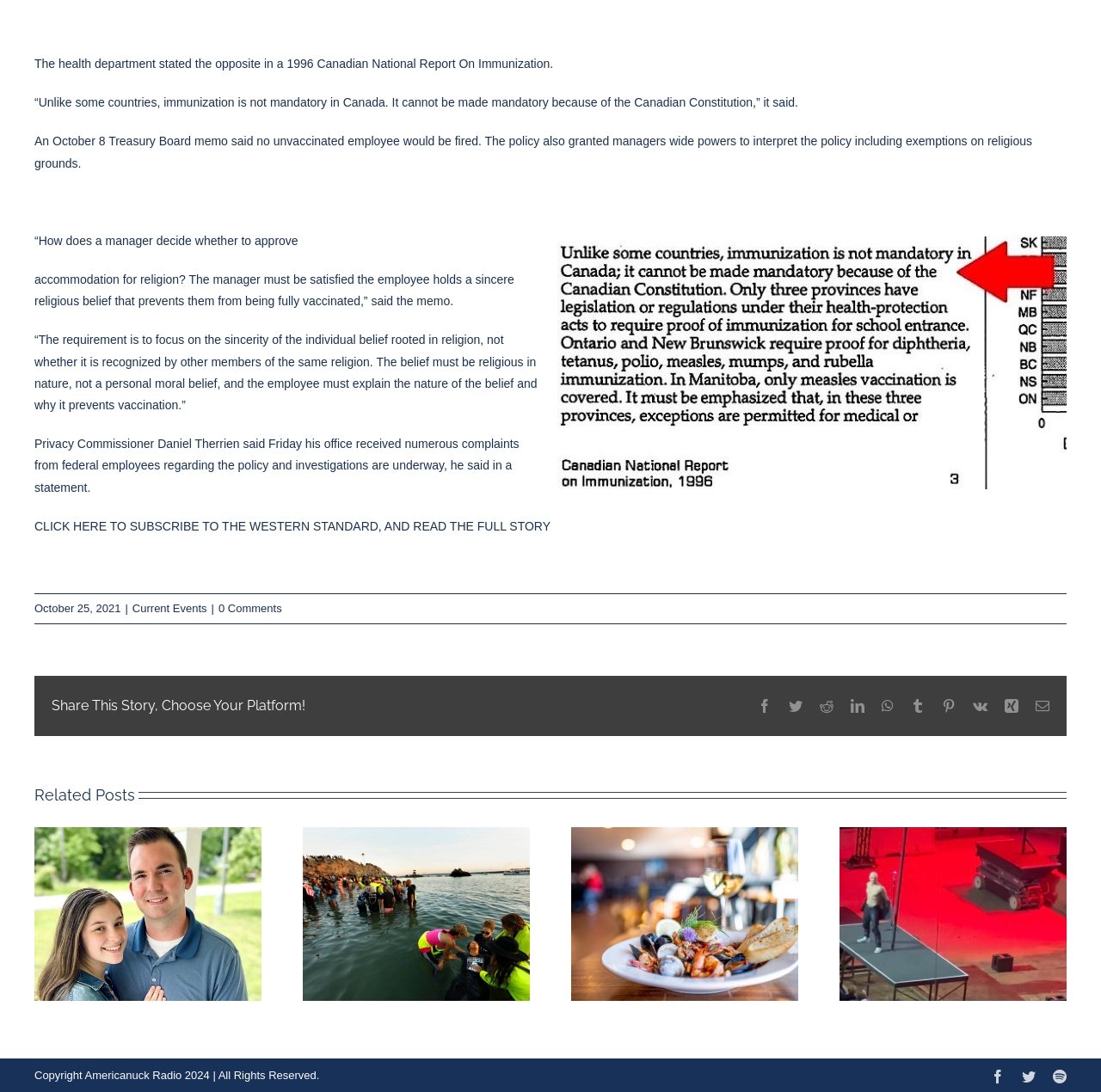Identify the bounding box coordinates for the element you need to click to achieve the following task: "Subscribe to the Western Standard". Provide the bounding box coordinates as four float numbers between 0 and 1, in the form [left, top, right, bottom].

[0.031, 0.475, 0.5, 0.488]